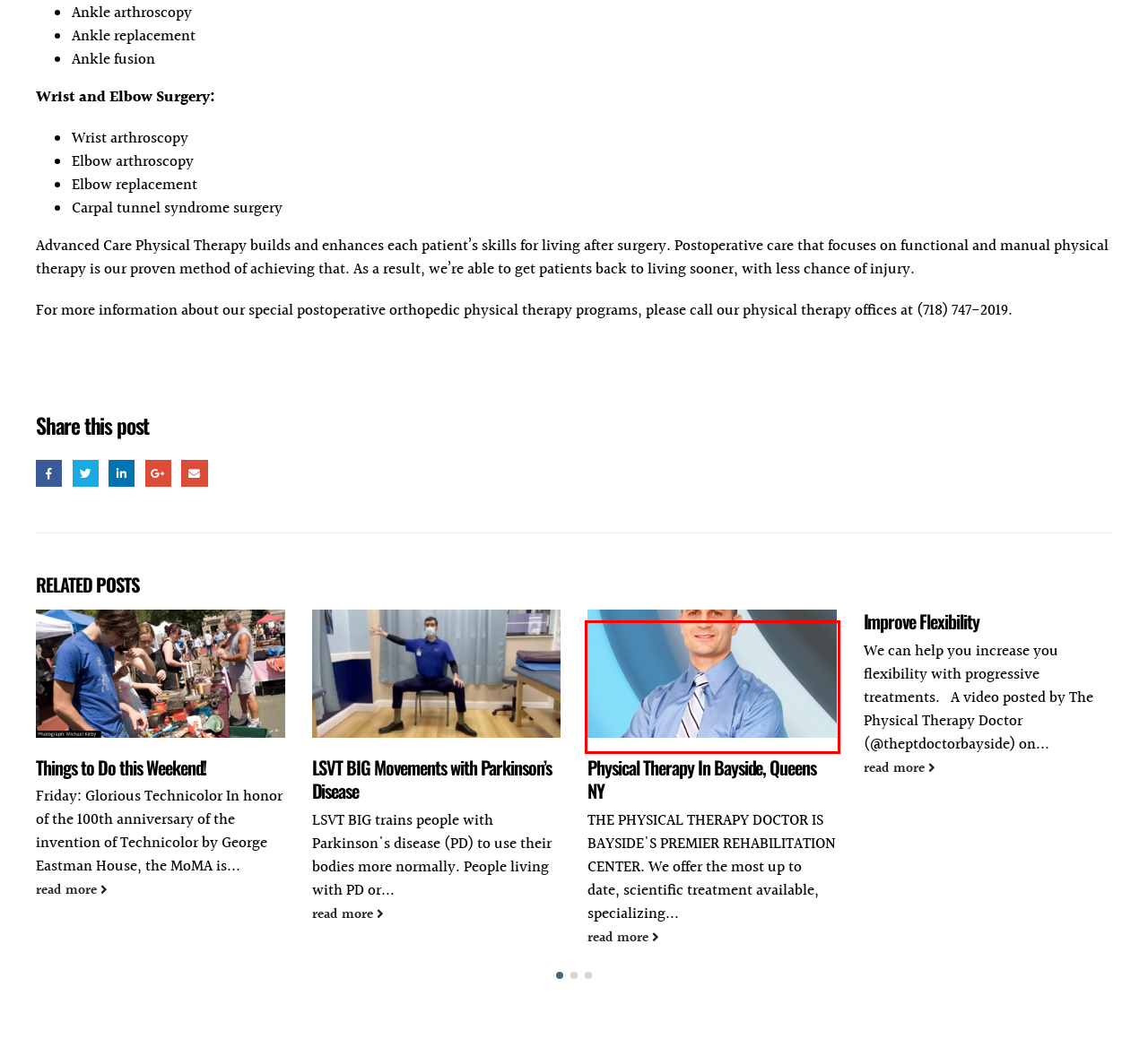You have a screenshot of a webpage with a red bounding box around an element. Select the webpage description that best matches the new webpage after clicking the element within the red bounding box. Here are the descriptions:
A. Things to Do this Weekend! – The Physical Therapy Doctor – Bayside, New York
B. LSVT BIG Movements with Parkinson’s Disease – The Physical Therapy Doctor – Bayside, New York
C. Physical Therapy In Bayside, Queens NY – The Physical Therapy Doctor – Bayside, New York
D. Improve Flexibility – The Physical Therapy Doctor – Bayside, New York
E. How Physical Therapy Can Help You Avoid Surgery – The Physical Therapy Doctor – Bayside, New York
F. The Physical Therapy Doctor – Bayside, New York – (718) 747-2019
G. What Happens When Your Body Lacks Sunlight – The Physical Therapy Doctor – Bayside, New York
H. Happy 4th from the PT Doctor ! – The Physical Therapy Doctor – Bayside, New York

B